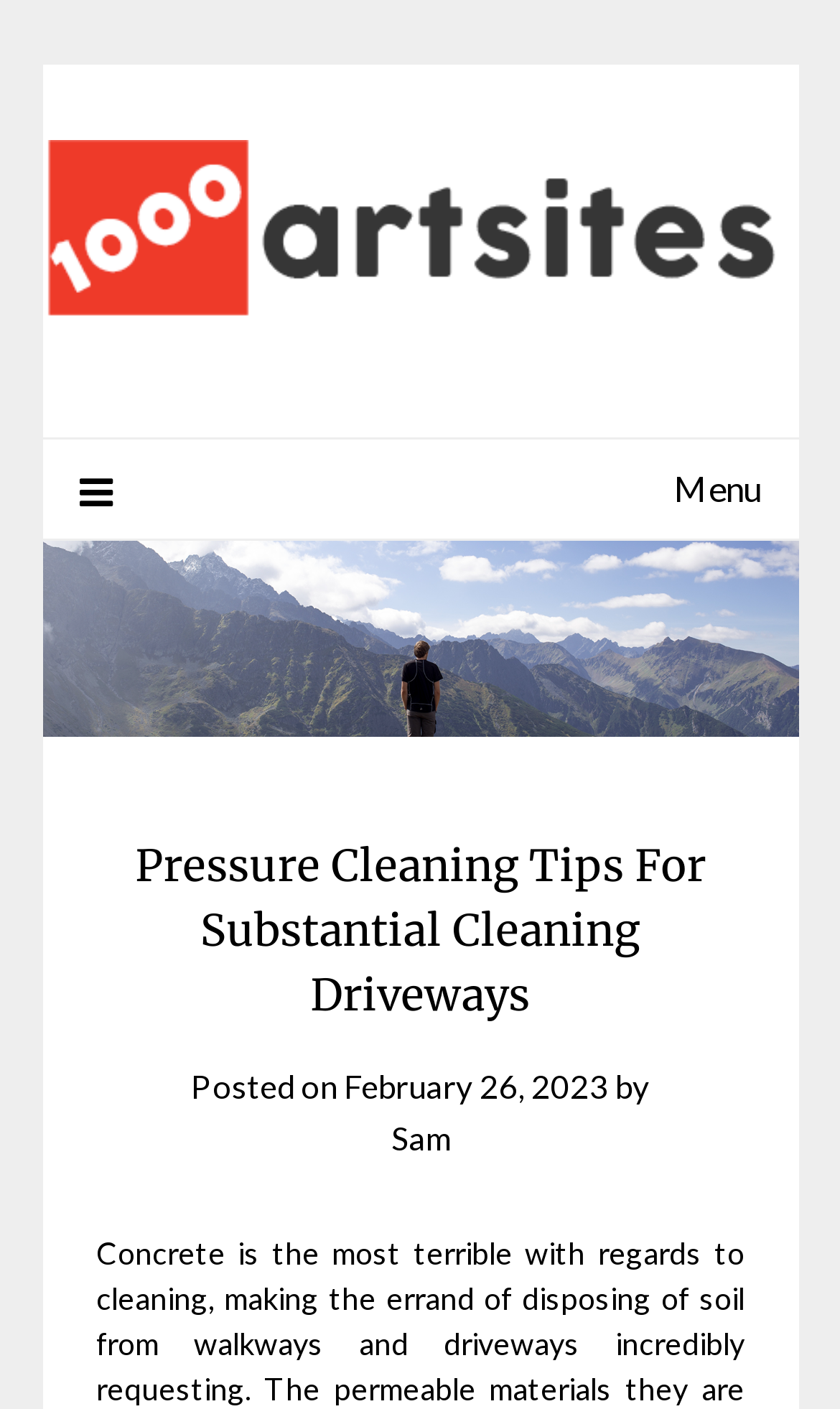Use a single word or phrase to respond to the question:
How many links are there in the menu?

1